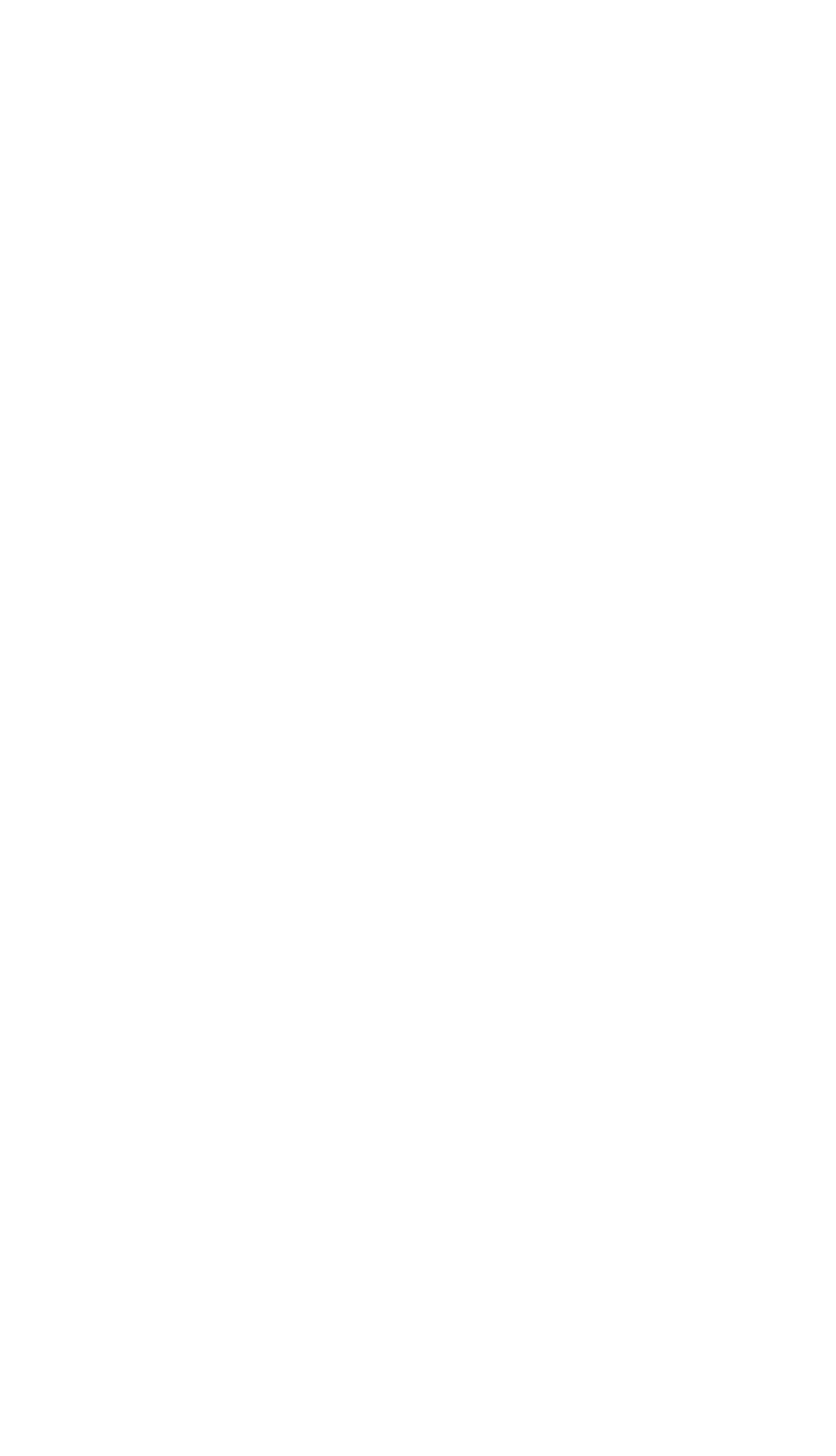Identify the bounding box coordinates of the element that should be clicked to fulfill this task: "Read Austrian Glaciers article". The coordinates should be provided as four float numbers between 0 and 1, i.e., [left, top, right, bottom].

[0.077, 0.73, 0.536, 0.759]